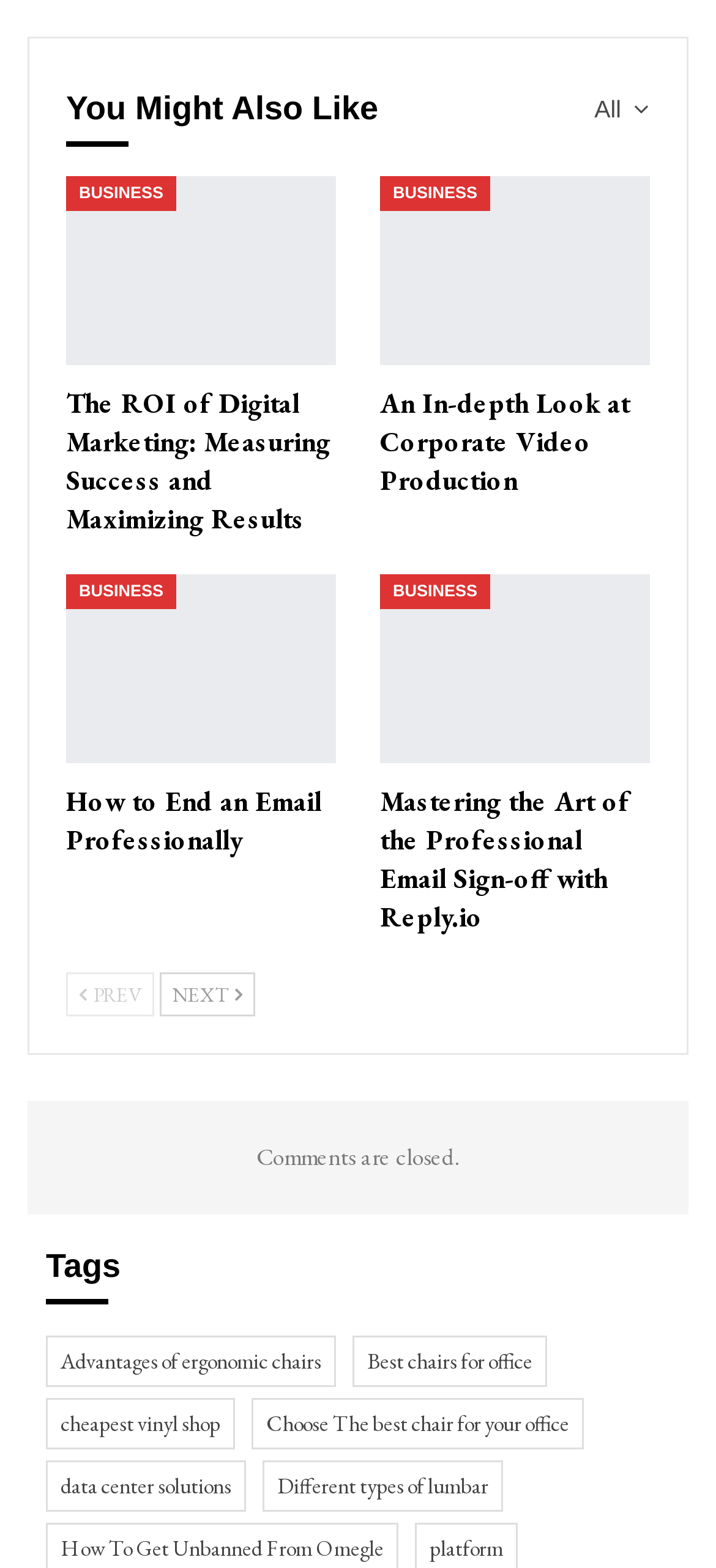Based on the image, please elaborate on the answer to the following question:
What is the text of the link below 'How to End an Email Professionally'?

The link 'How to End an Email Professionally' has a bounding box coordinate of [0.092, 0.366, 0.469, 0.487] and the link below it has a bounding box coordinate of [0.531, 0.366, 0.908, 0.487] with the OCR text 'Mastering the Art of the Professional Email Sign-off with Reply.io'.